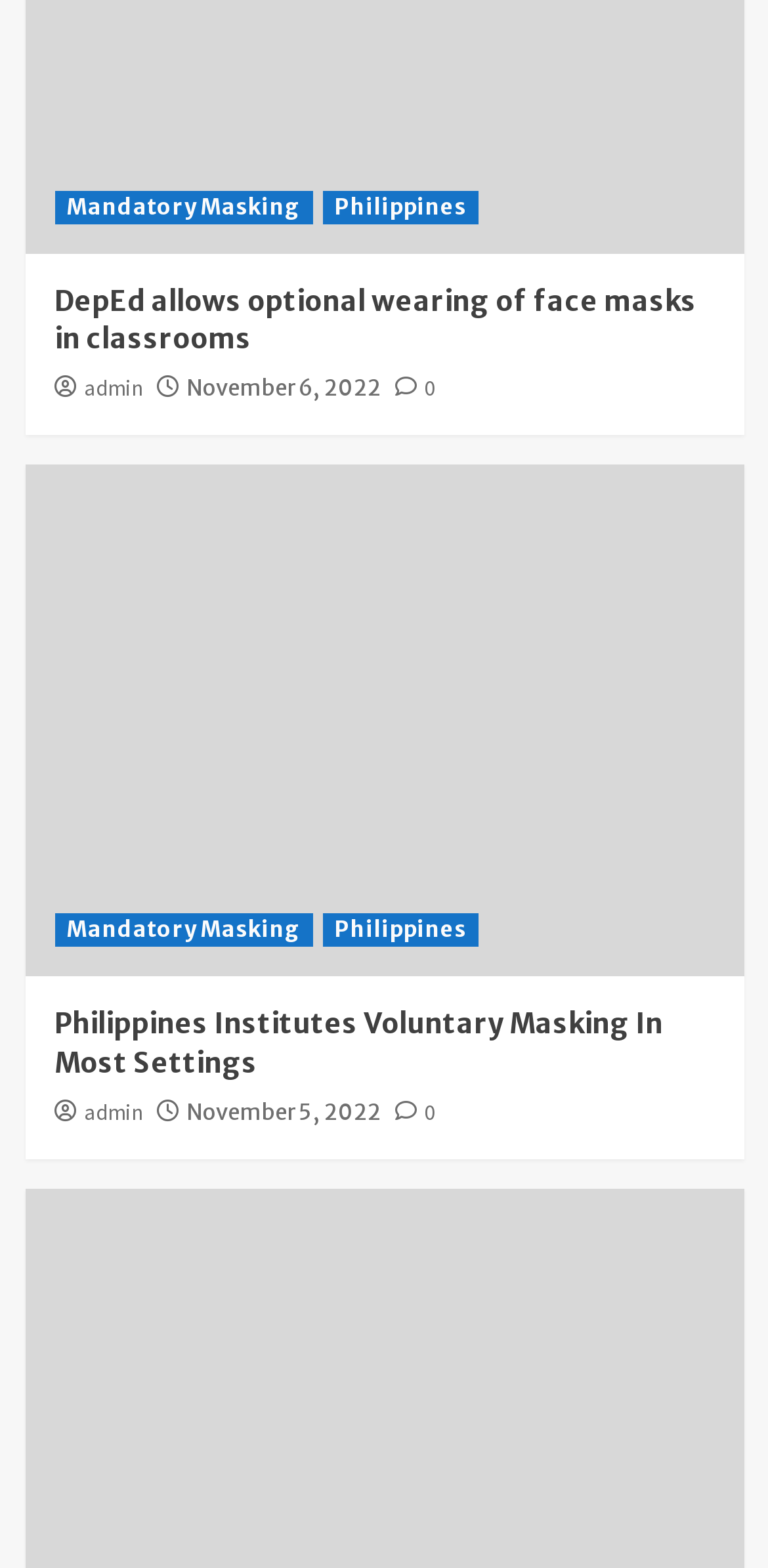Identify the bounding box coordinates of the area that should be clicked in order to complete the given instruction: "View the post from 'admin'". The bounding box coordinates should be four float numbers between 0 and 1, i.e., [left, top, right, bottom].

[0.109, 0.238, 0.186, 0.256]